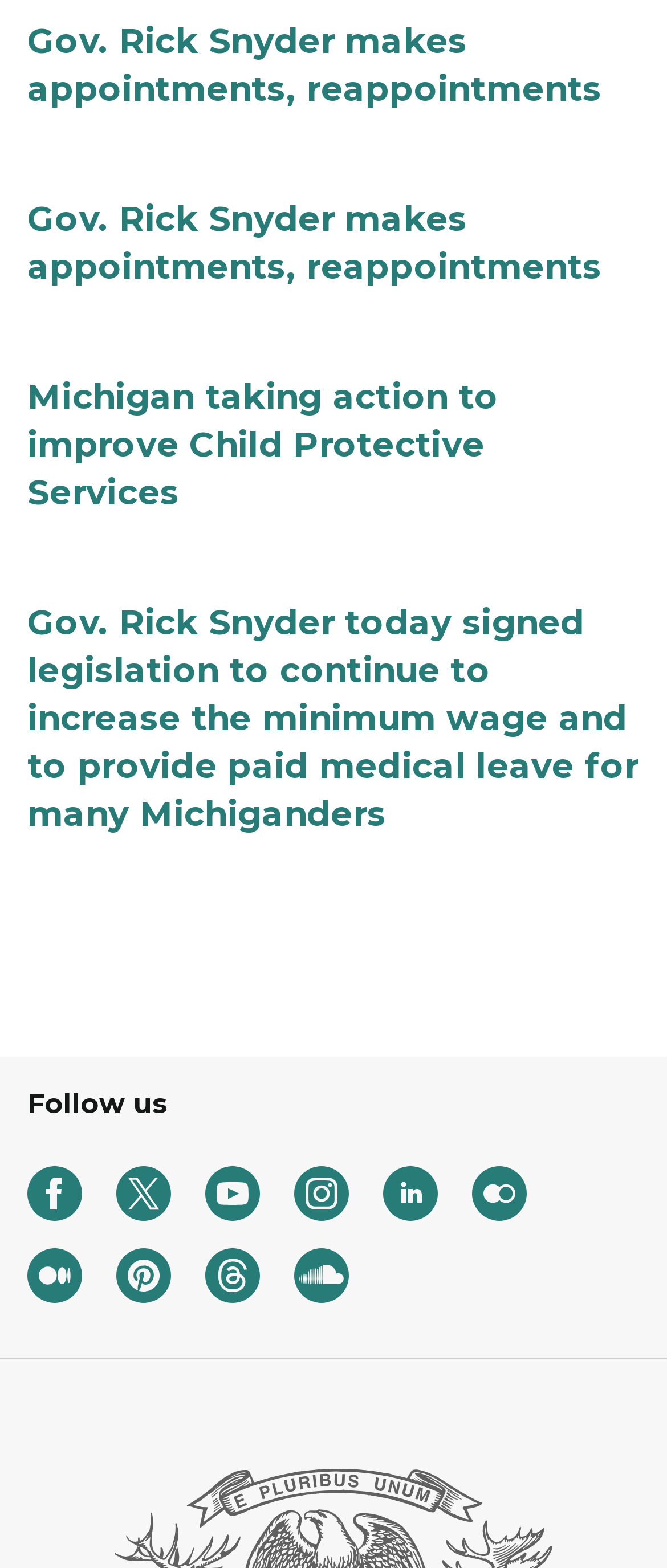Using the description "aria-label="instagram"", locate and provide the bounding box of the UI element.

[0.441, 0.744, 0.523, 0.779]